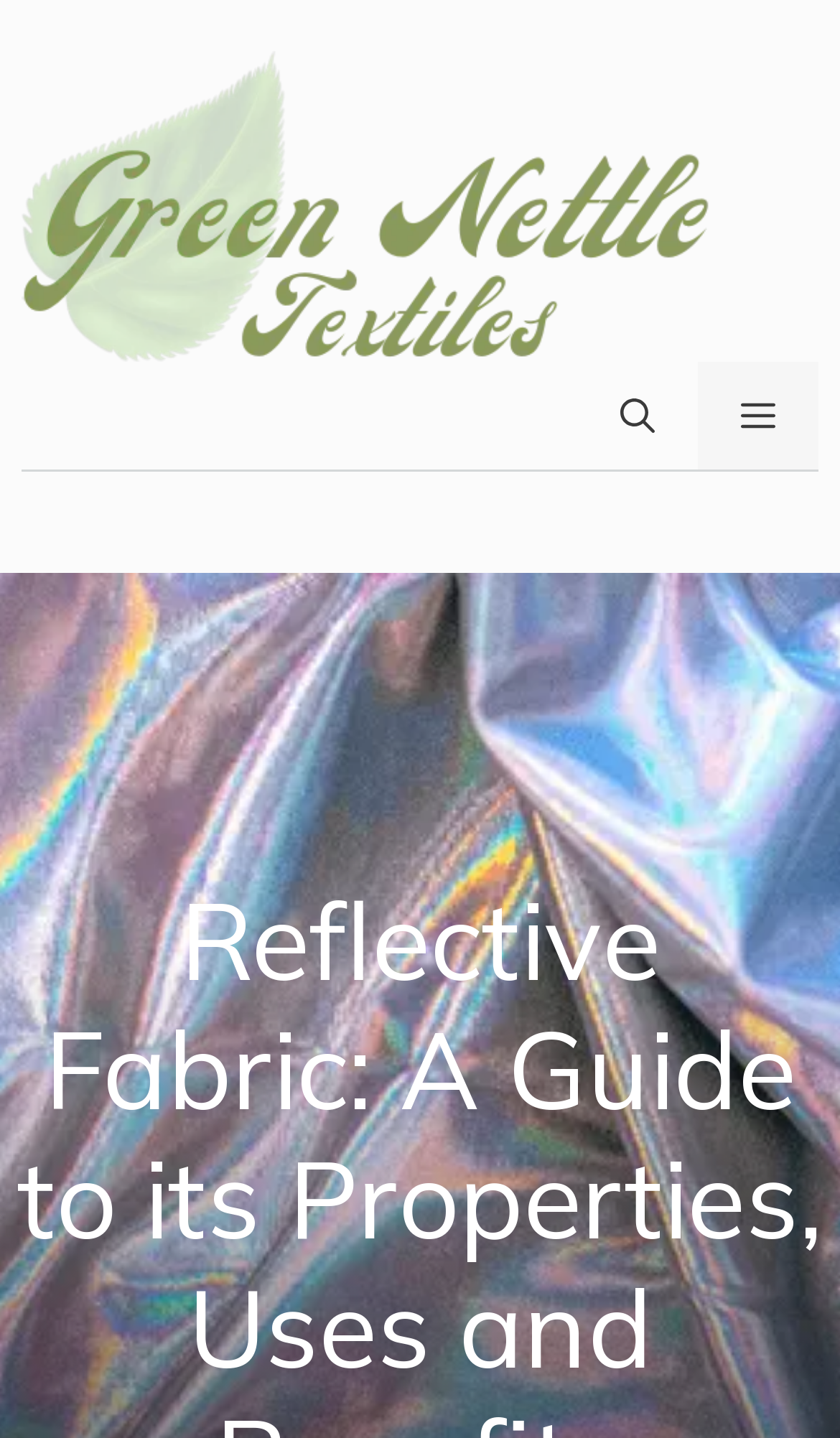Create a full and detailed caption for the entire webpage.

The webpage is about reflective fabric, specifically a guide to its properties, uses, and benefits, as indicated by the title. At the top of the page, there is a banner that spans the entire width, taking up about 40% of the page's height. Within this banner, there is a link to "Green Nettle Textiles" on the left side, accompanied by an image of the same name. On the right side of the banner, there is a mobile toggle navigation element, which contains a link to open a search bar and a button labeled "MENU" that controls the primary menu.

Below the banner, there is a primary navigation element that stretches across the page, taking up a small portion of the height.